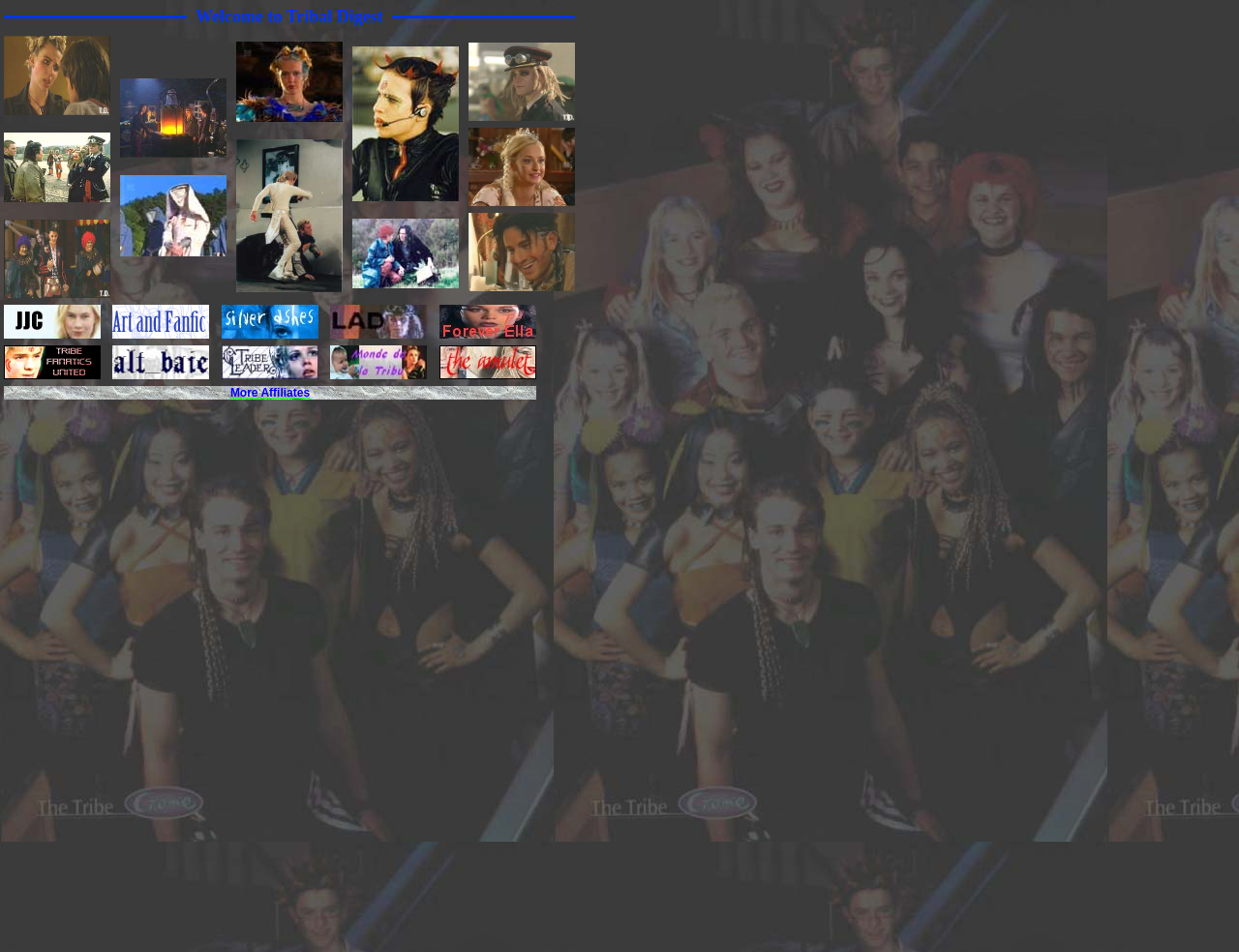How many links are there in the second table? Based on the image, give a response in one word or a short phrase.

15